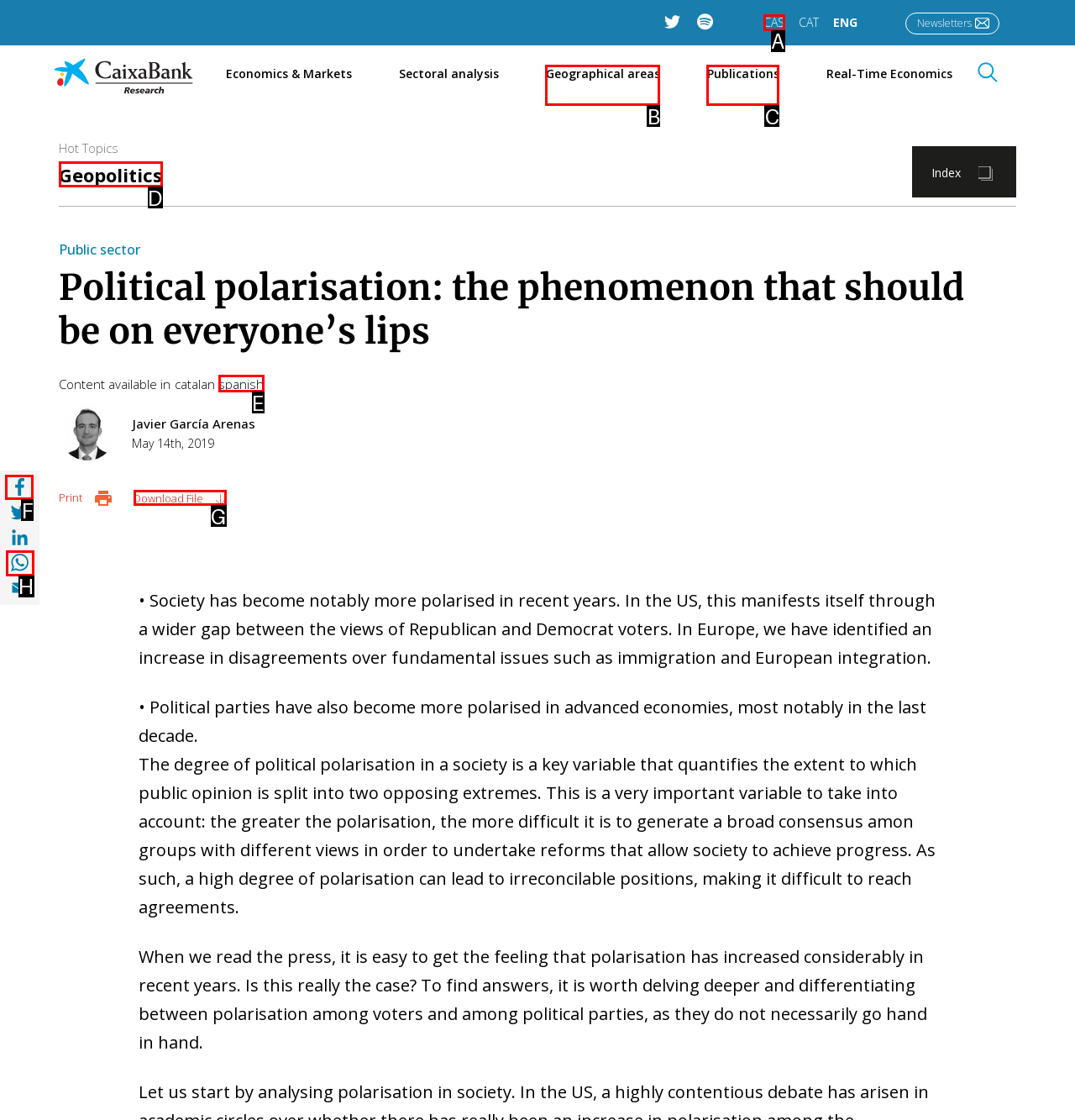Determine which HTML element I should select to execute the task: Click on the 'Share with Facebook' link
Reply with the corresponding option's letter from the given choices directly.

F